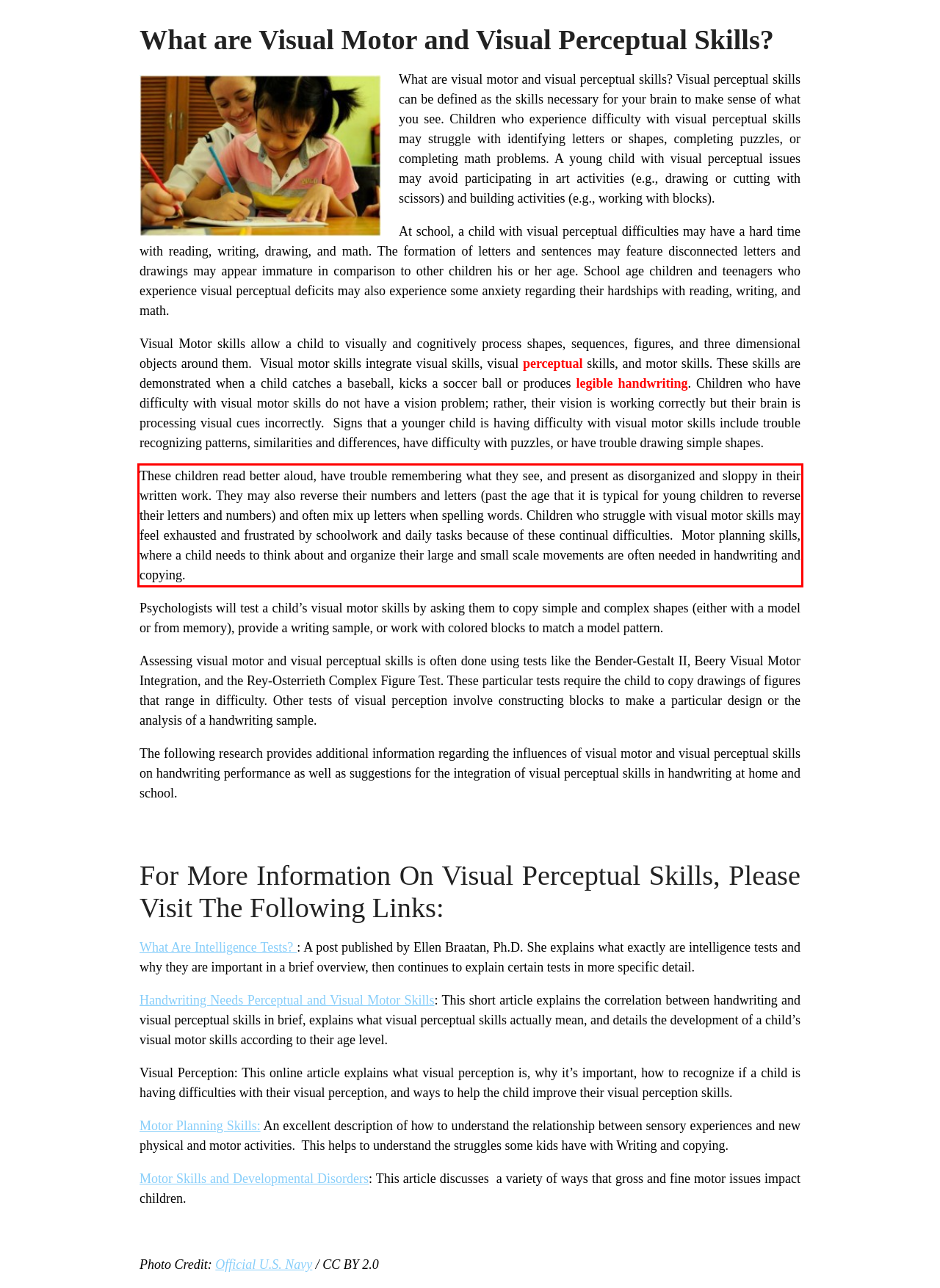Locate the red bounding box in the provided webpage screenshot and use OCR to determine the text content inside it.

These children read better aloud, have trouble remembering what they see, and present as disorganized and sloppy in their written work. They may also reverse their numbers and letters (past the age that it is typical for young children to reverse their letters and numbers) and often mix up letters when spelling words. Children who struggle with visual motor skills may feel exhausted and frustrated by schoolwork and daily tasks because of these continual difficulties. Motor planning skills, where a child needs to think about and organize their large and small scale movements are often needed in handwriting and copying.